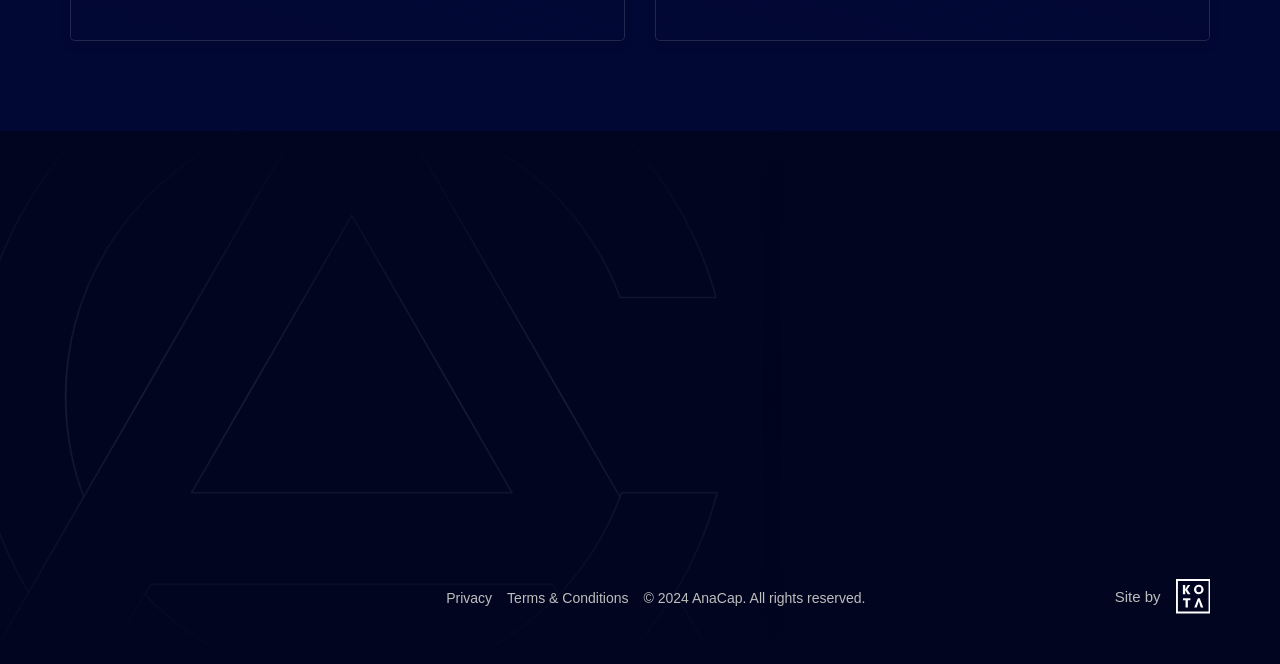Given the element description, predict the bounding box coordinates in the format (top-left x, top-left y, bottom-right x, bottom-right y). Make sure all values are between 0 and 1. Here is the element description: Get in touch

[0.561, 0.56, 0.679, 0.651]